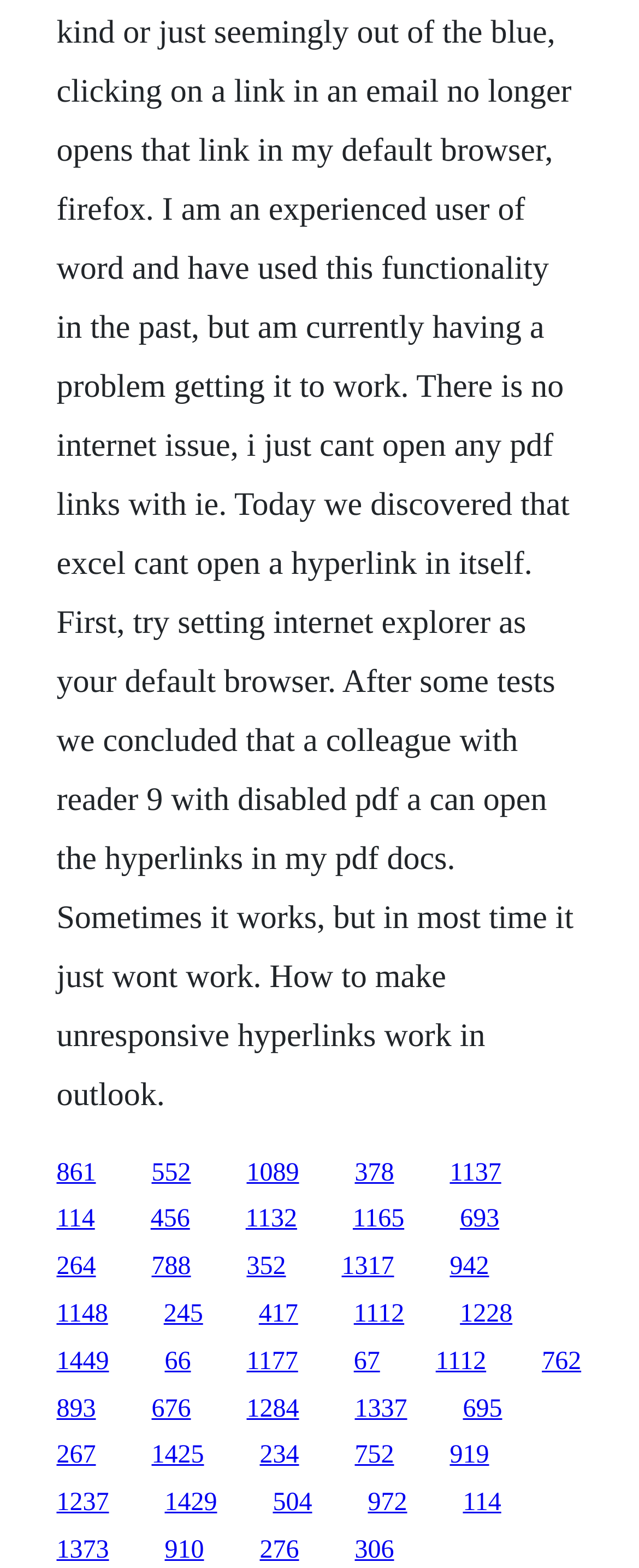Please locate the bounding box coordinates of the element that needs to be clicked to achieve the following instruction: "go to the fifteenth link". The coordinates should be four float numbers between 0 and 1, i.e., [left, top, right, bottom].

[0.088, 0.889, 0.15, 0.907]